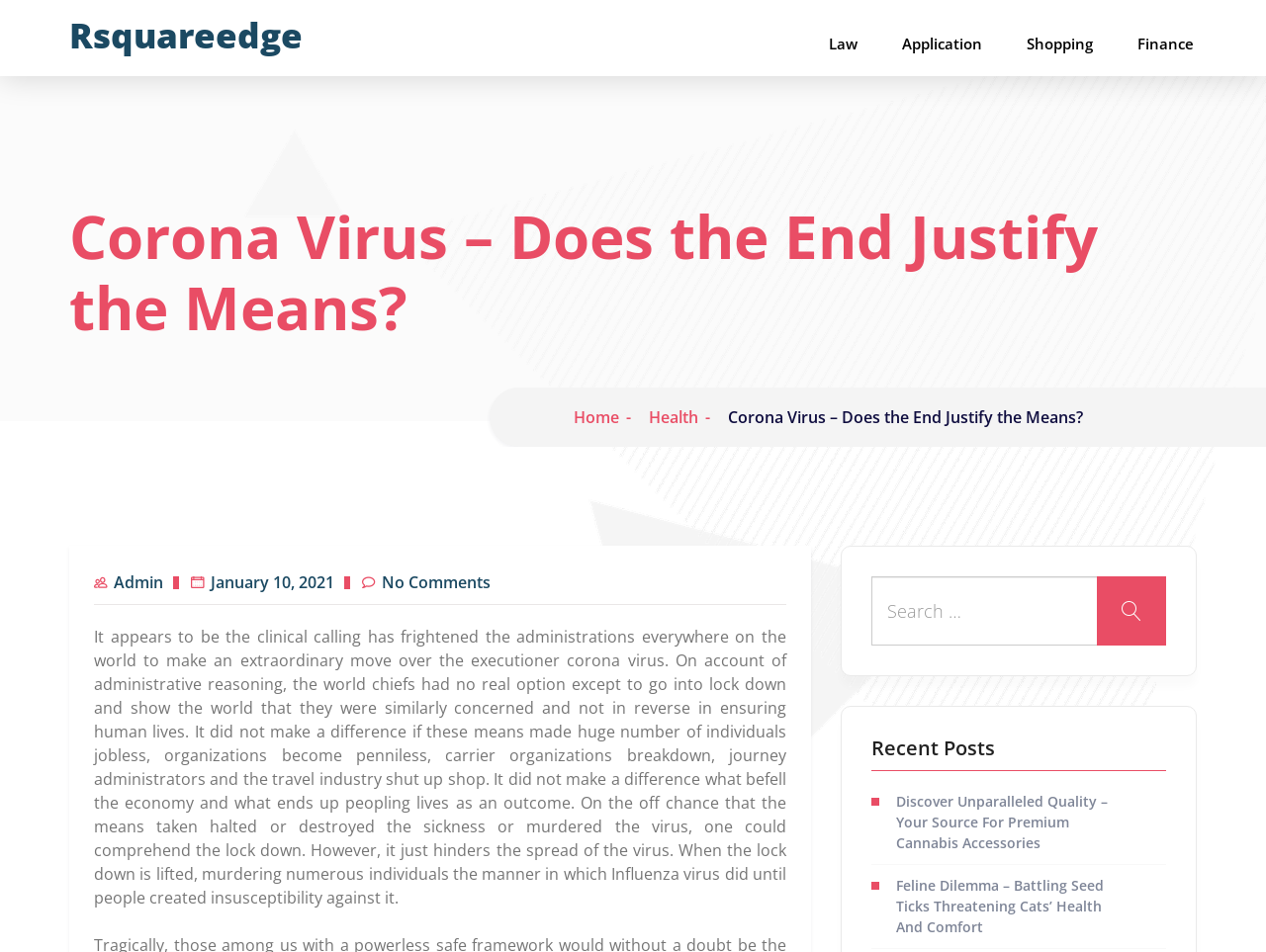What is the function of the button ''?
Refer to the image and provide a detailed answer to the question.

The button '' is placed next to a textbox with the placeholder 'Search …', which implies that the function of the button is to initiate a search.